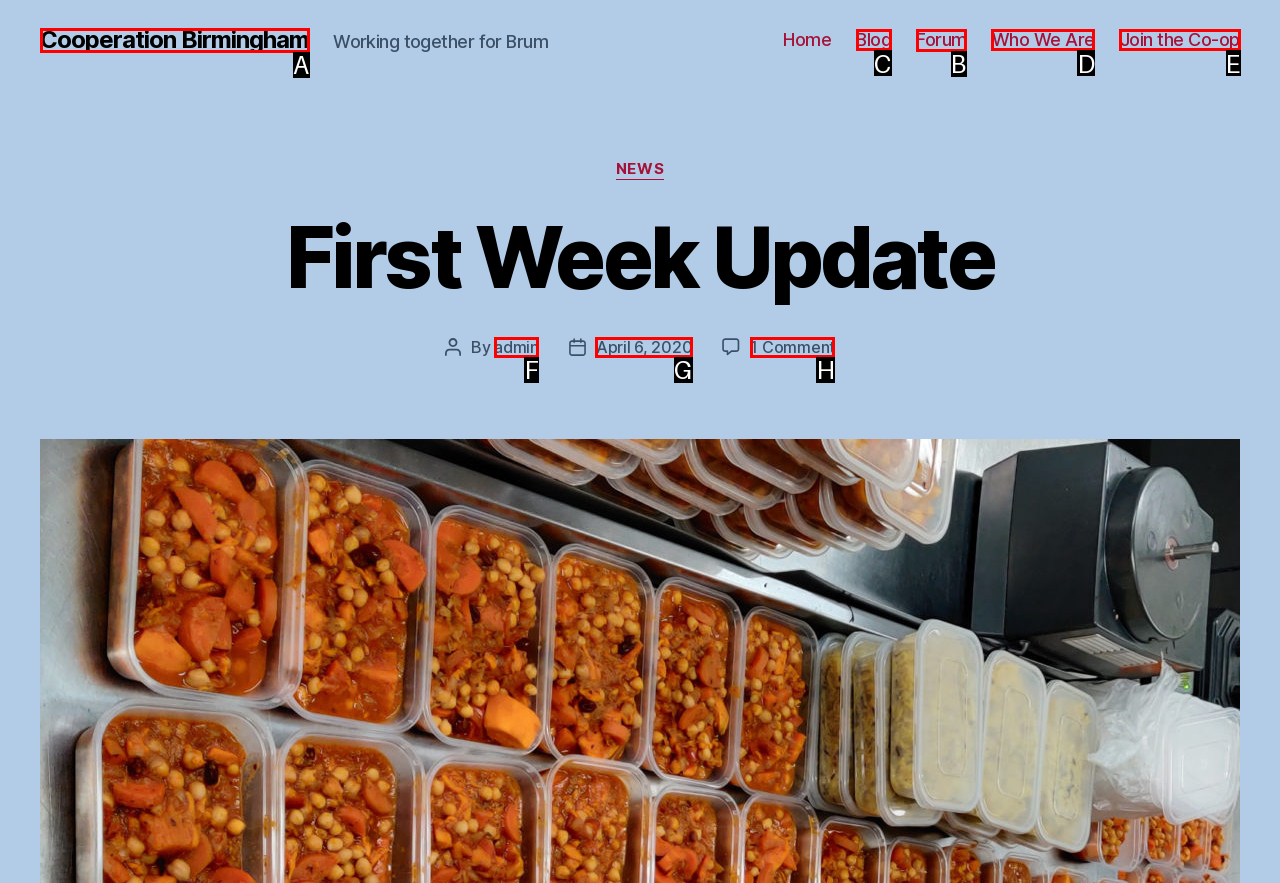Tell me which one HTML element I should click to complete the following task: visit the forum Answer with the option's letter from the given choices directly.

B